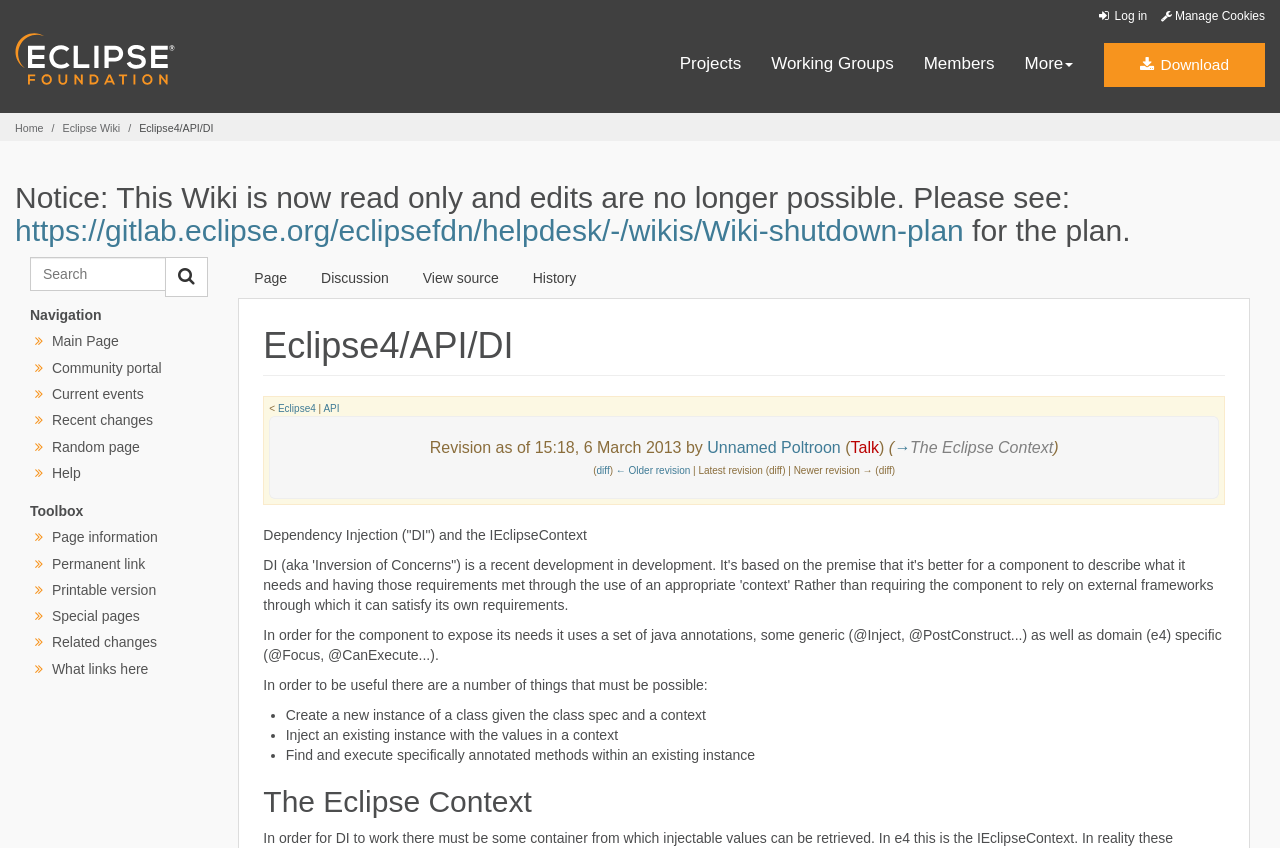Locate the bounding box coordinates of the area you need to click to fulfill this instruction: 'Go to the main page'. The coordinates must be in the form of four float numbers ranging from 0 to 1: [left, top, right, bottom].

[0.041, 0.393, 0.093, 0.412]